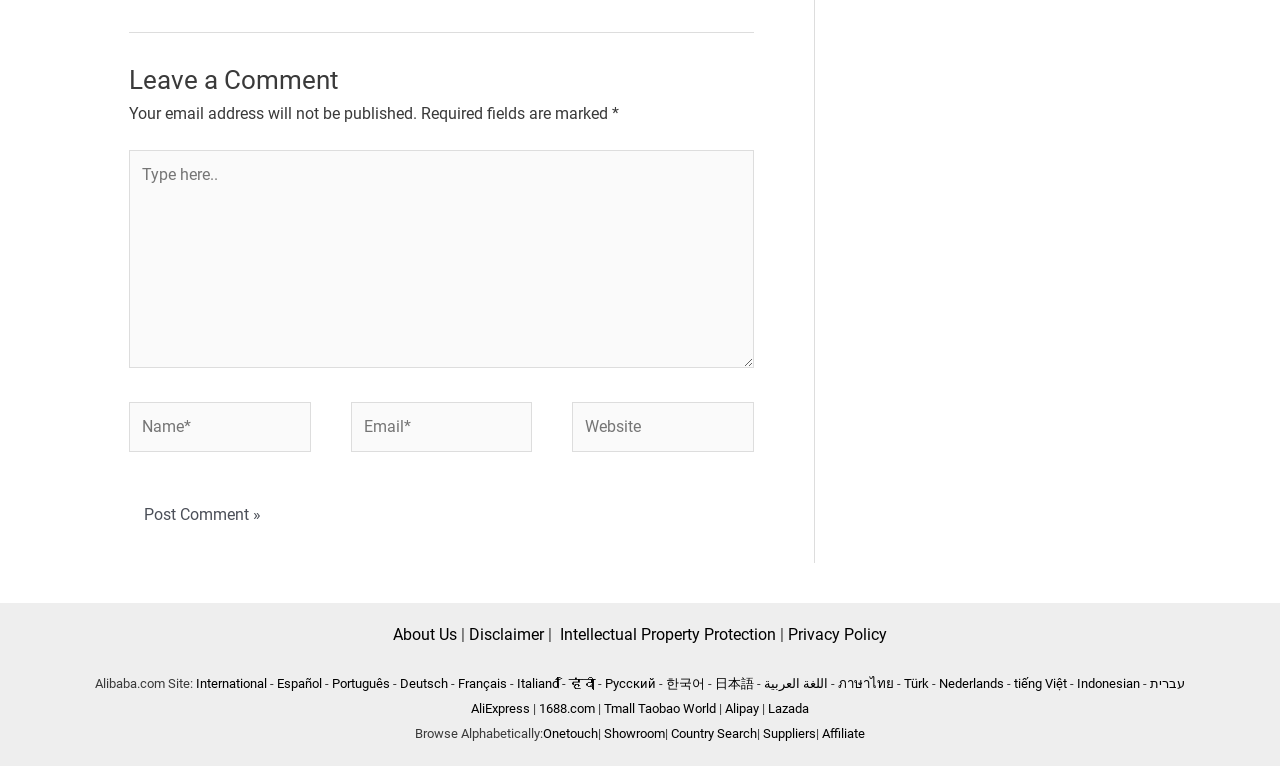What is the function of the button at the bottom of the comment section?
Answer with a single word or short phrase according to what you see in the image.

Post Comment